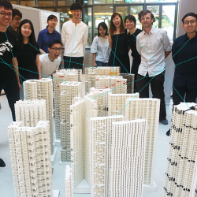What is the atmosphere conveyed in the setting?
From the image, respond with a single word or phrase.

Creativity and teamwork